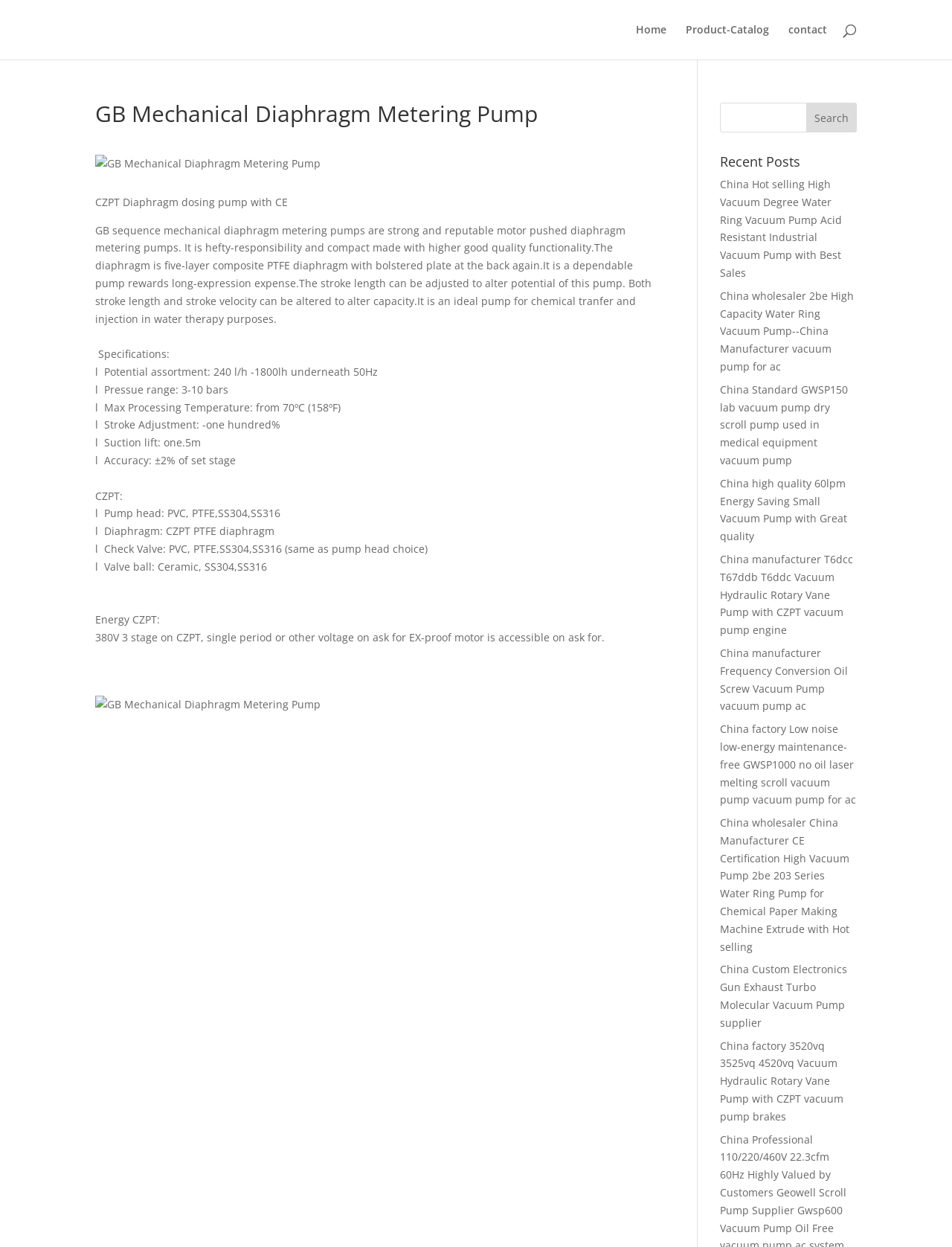Produce an extensive caption that describes everything on the webpage.

This webpage is about a GB Mechanical Diaphragm Metering Pump manufacturer. At the top, there are three links: "Home", "Product-Catalog", and "Contact", aligned horizontally. Below these links, there is a search bar that spans almost the entire width of the page.

The main content of the page is an article about the GB Mechanical Diaphragm Metering Pump. The article has a heading "GB Mechanical Diaphragm Metering Pump" and is accompanied by an image of the pump. Below the heading, there is a brief introduction to the pump, describing its features and benefits.

The introduction is followed by a section titled "Specifications", which lists the pump's technical details, including its potential range, pressure range, maximum processing temperature, stroke adjustment, suction lift, and accuracy.

Further down, there are two more sections: "CZPT" and "Energy CZPT", which provide additional information about the pump's components and energy requirements.

On the right side of the page, there is a search bar and a button labeled "Search". Below this, there is a heading "Recent Posts" followed by a list of links to other articles, each with a brief title describing a different type of vacuum pump.

Overall, the webpage is focused on providing detailed information about the GB Mechanical Diaphragm Metering Pump and its features, as well as showcasing related products and articles.